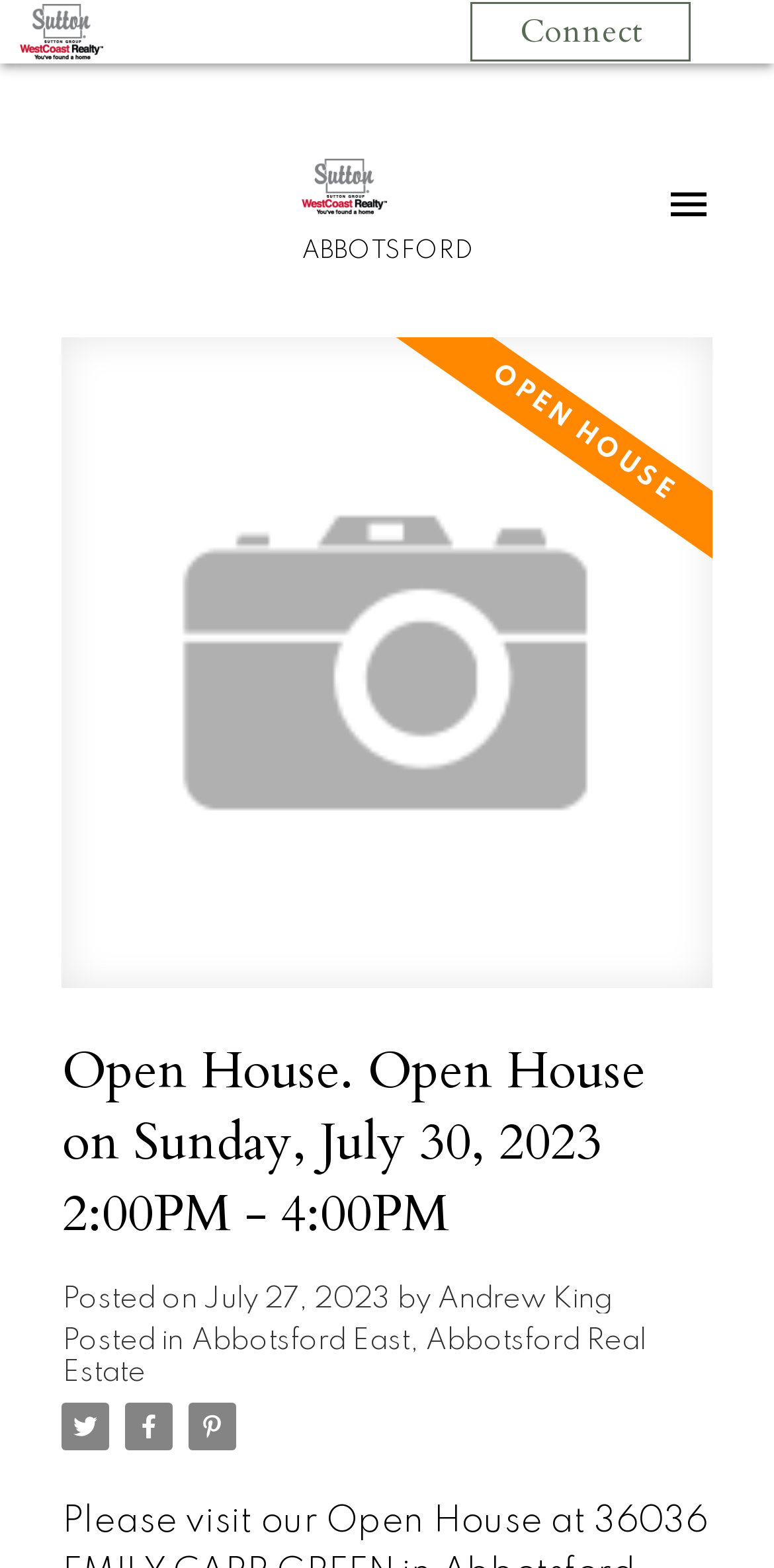Please provide a comprehensive answer to the question below using the information from the image: What is the name of the real estate agent?

I found the answer by looking at the text 'by Andrew King' which is located below the 'Posted on' text, indicating the name of the real estate agent who posted the Open House event.